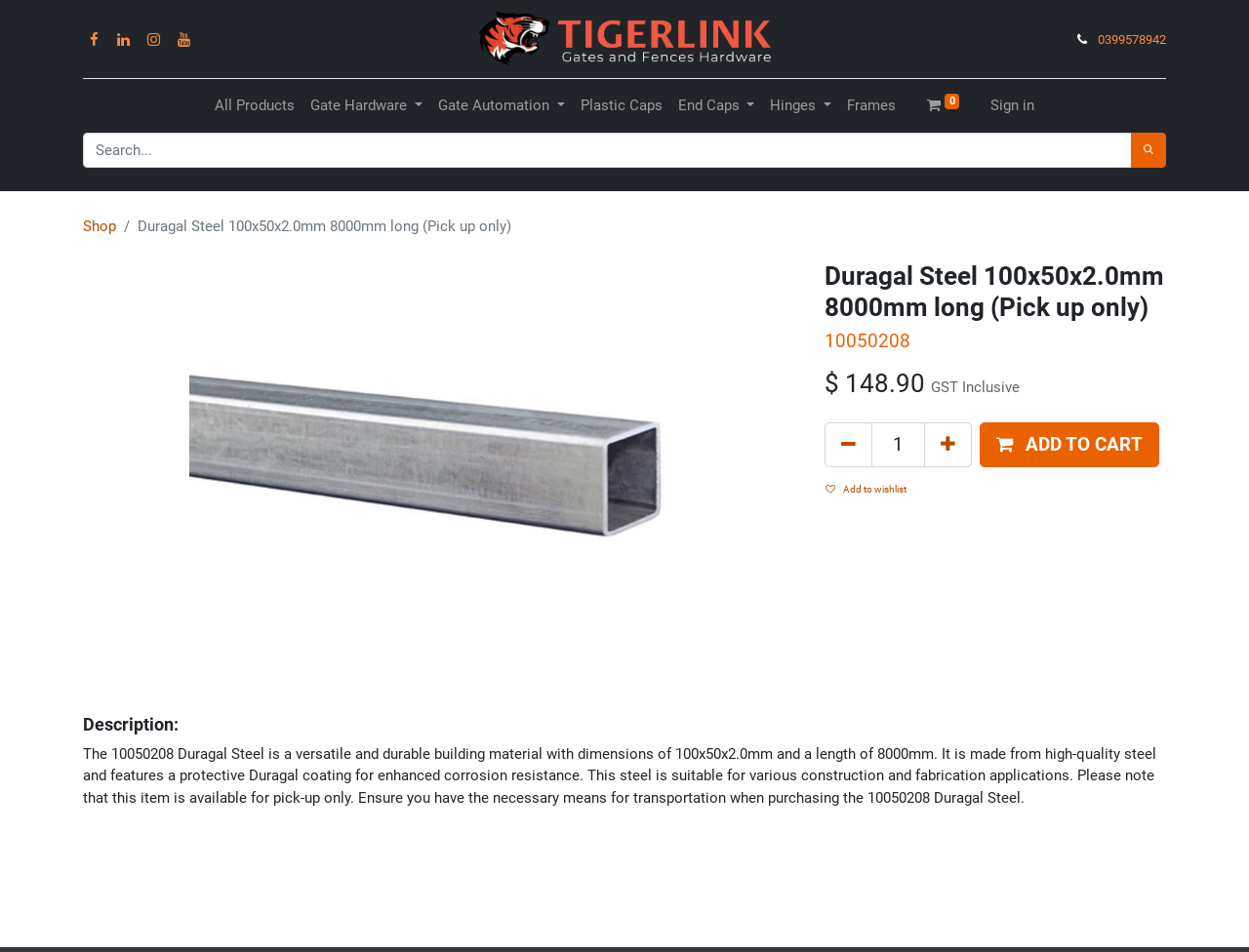Pinpoint the bounding box coordinates of the clickable element needed to complete the instruction: "Click the link to Gate Hardware". The coordinates should be provided as four float numbers between 0 and 1: [left, top, right, bottom].

[0.242, 0.091, 0.344, 0.131]